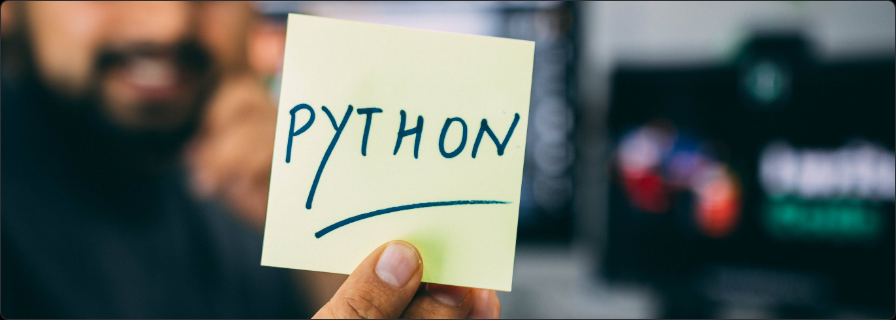Answer the following in one word or a short phrase: 
What is the tone of the person in the image?

Enthusiastic